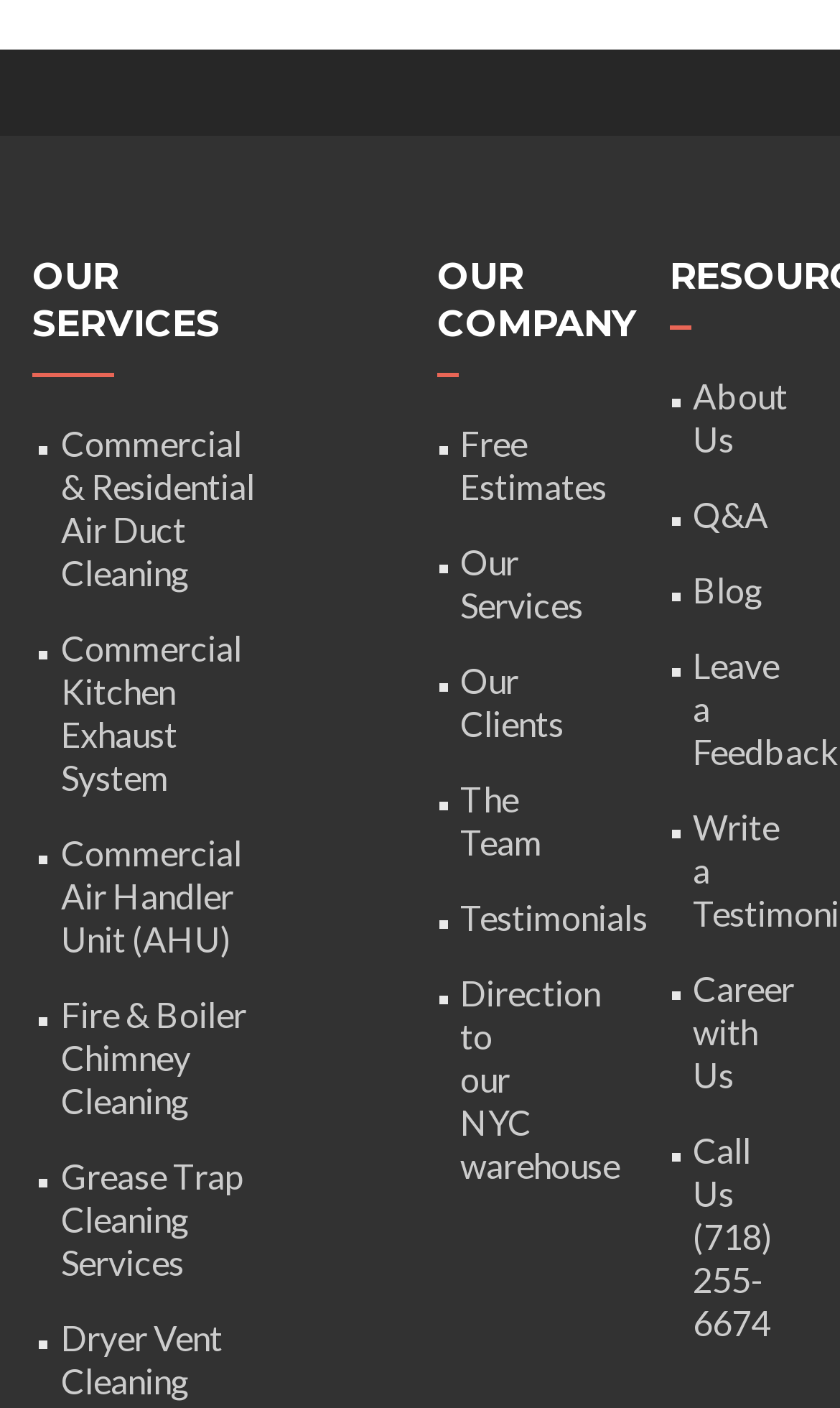Predict the bounding box coordinates of the area that should be clicked to accomplish the following instruction: "Learn about commercial air duct cleaning services". The bounding box coordinates should consist of four float numbers between 0 and 1, i.e., [left, top, right, bottom].

[0.072, 0.3, 0.303, 0.421]